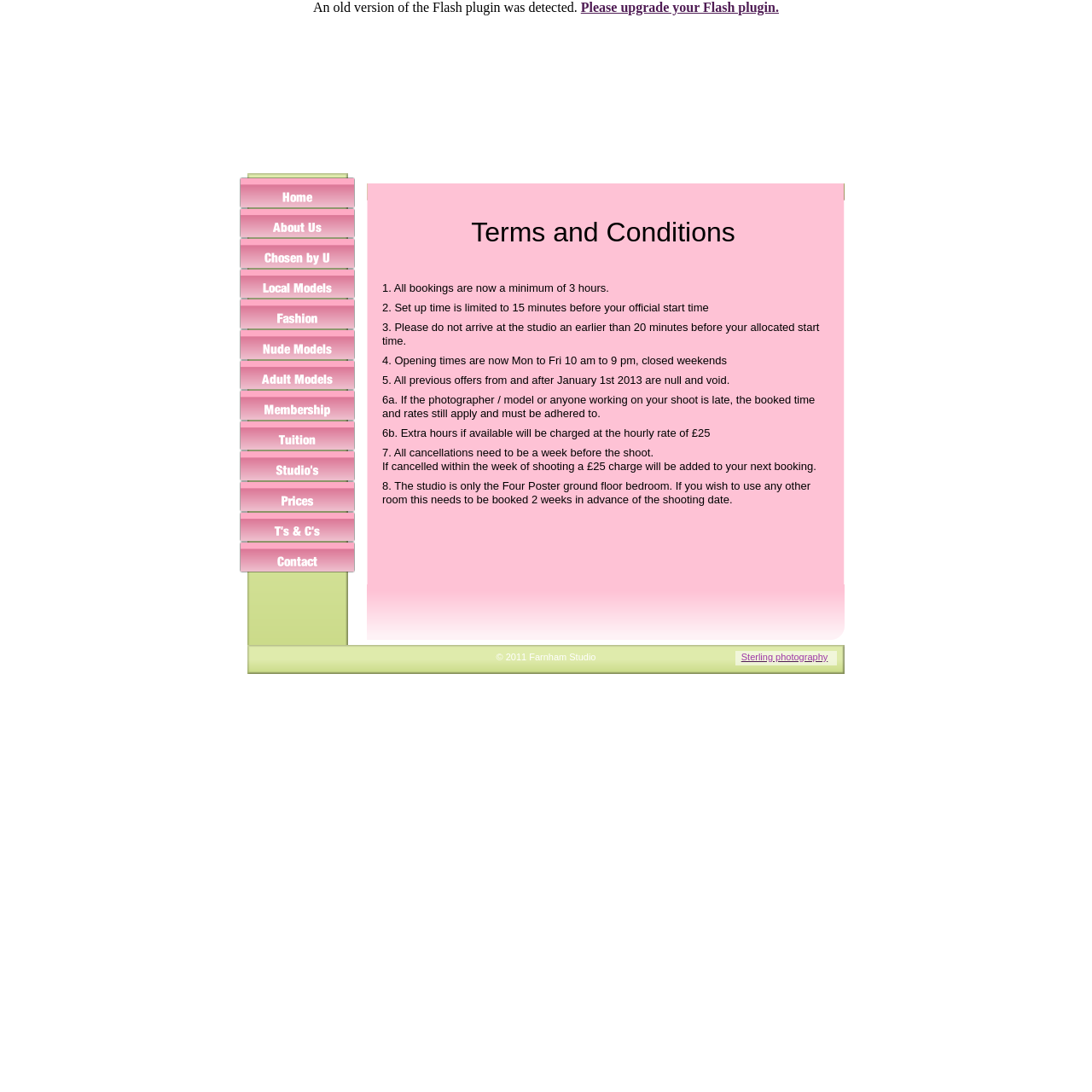Provide the bounding box for the UI element matching this description: "Please upgrade your Flash plugin.".

[0.532, 0.0, 0.713, 0.013]